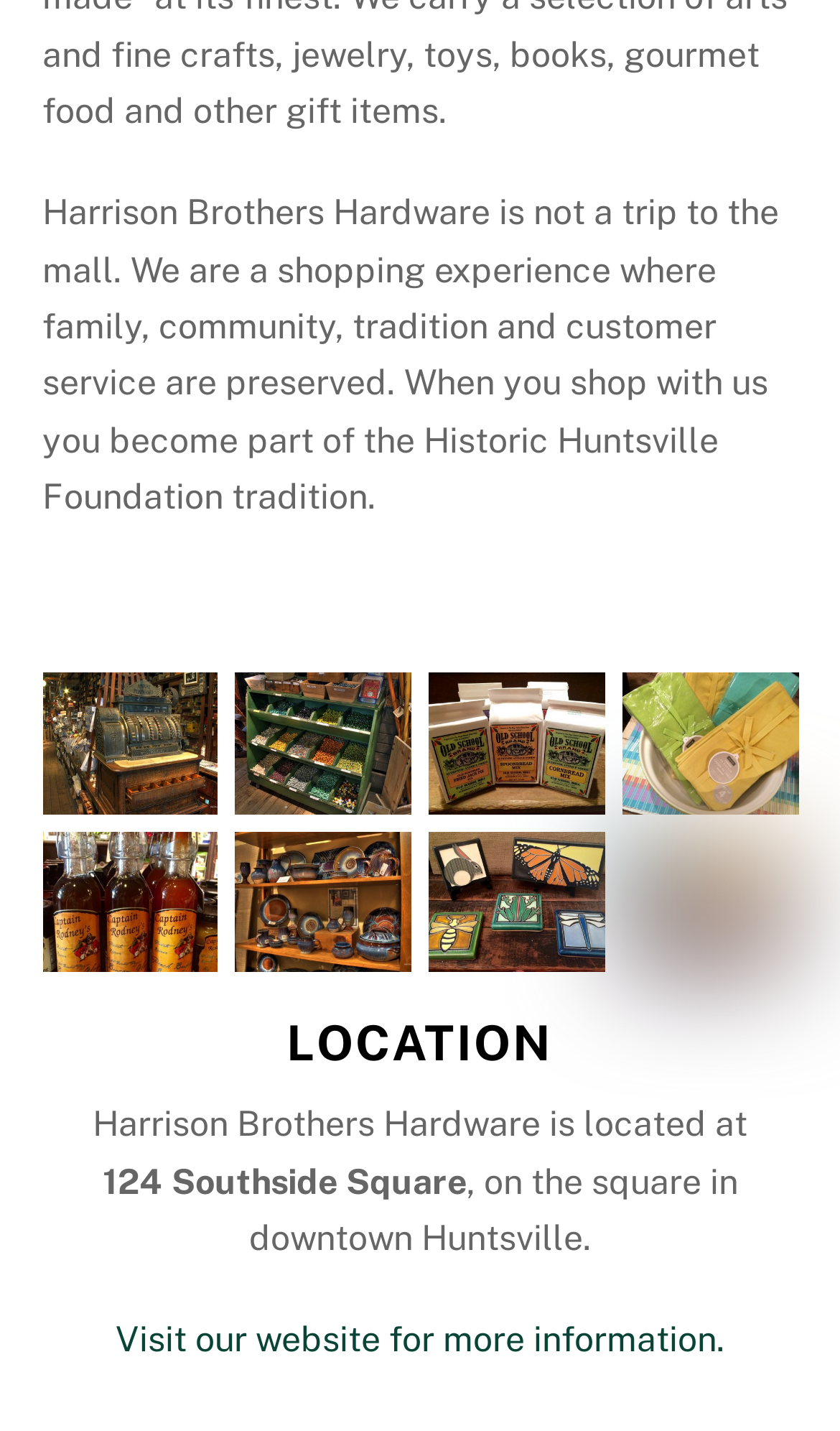What is the purpose of the hardware store?
Utilize the information in the image to give a detailed answer to the question.

The purpose of the hardware store can be inferred from the first StaticText element, which describes the store as 'a shopping experience where family, community, tradition and customer service are preserved.'